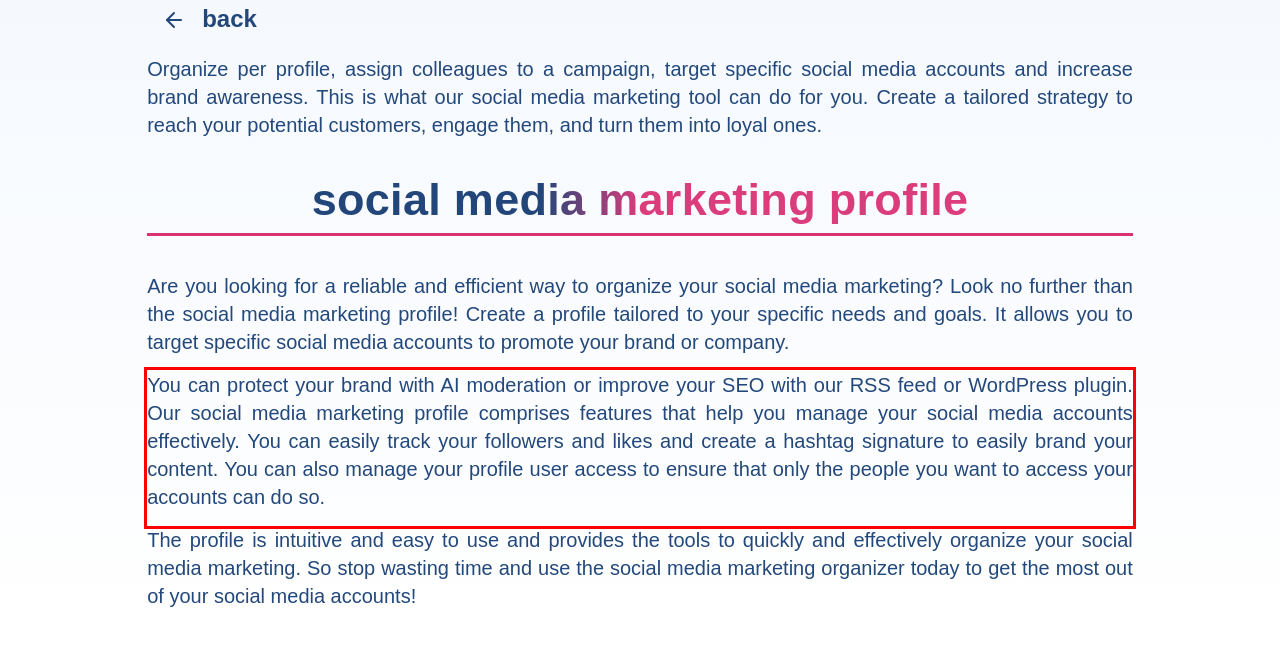Please identify and extract the text from the UI element that is surrounded by a red bounding box in the provided webpage screenshot.

You can protect your brand with AI moderation or improve your SEO with our RSS feed or WordPress plugin. Our social media marketing profile comprises features that help you manage your social media accounts effectively. You can easily track your followers and likes and create a hashtag signature to easily brand your content. You can also manage your profile user access to ensure that only the people you want to access your accounts can do so.